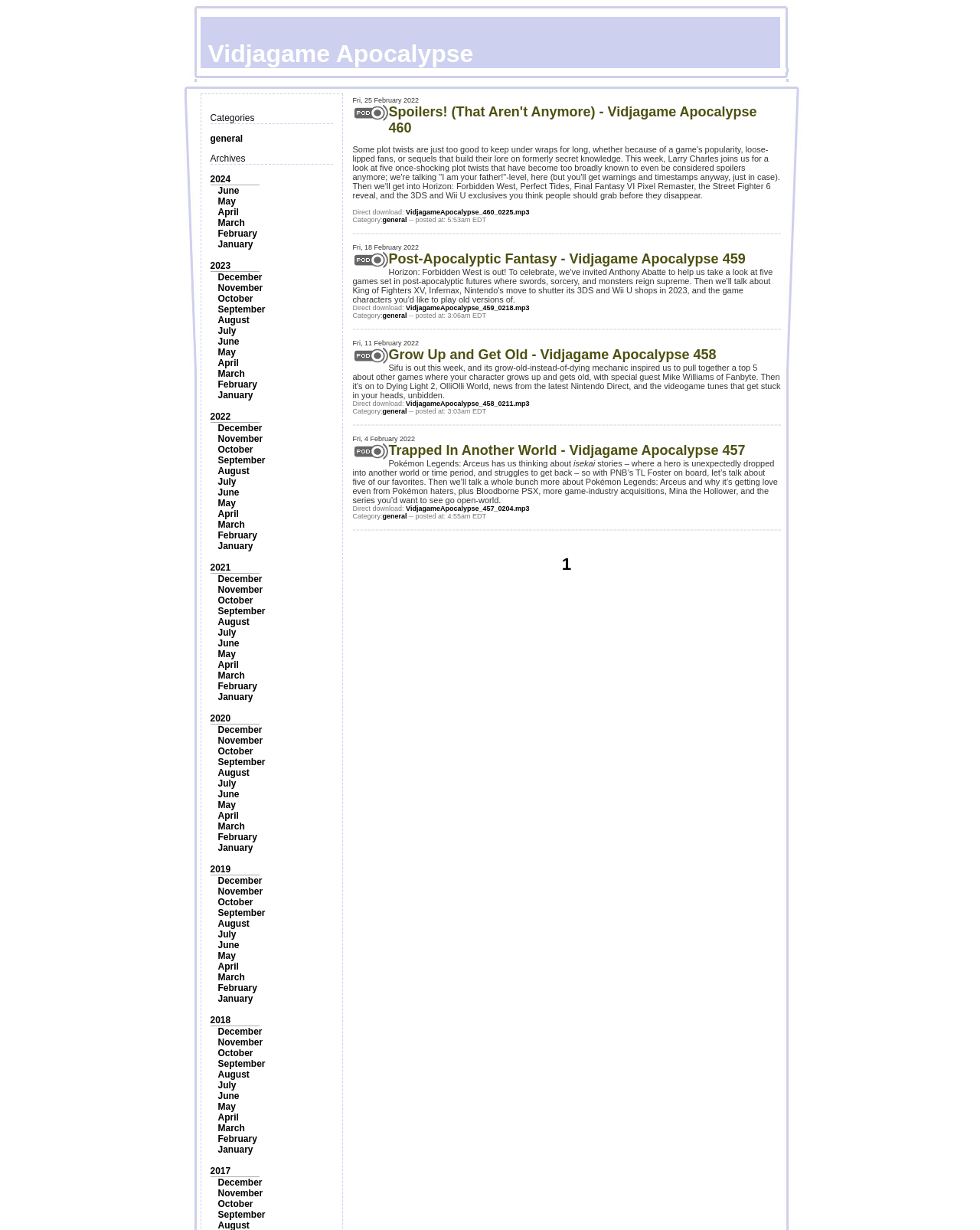Identify the bounding box coordinates for the UI element mentioned here: "Vidjagame Apocalypse". Provide the coordinates as four float values between 0 and 1, i.e., [left, top, right, bottom].

[0.181, 0.014, 0.819, 0.055]